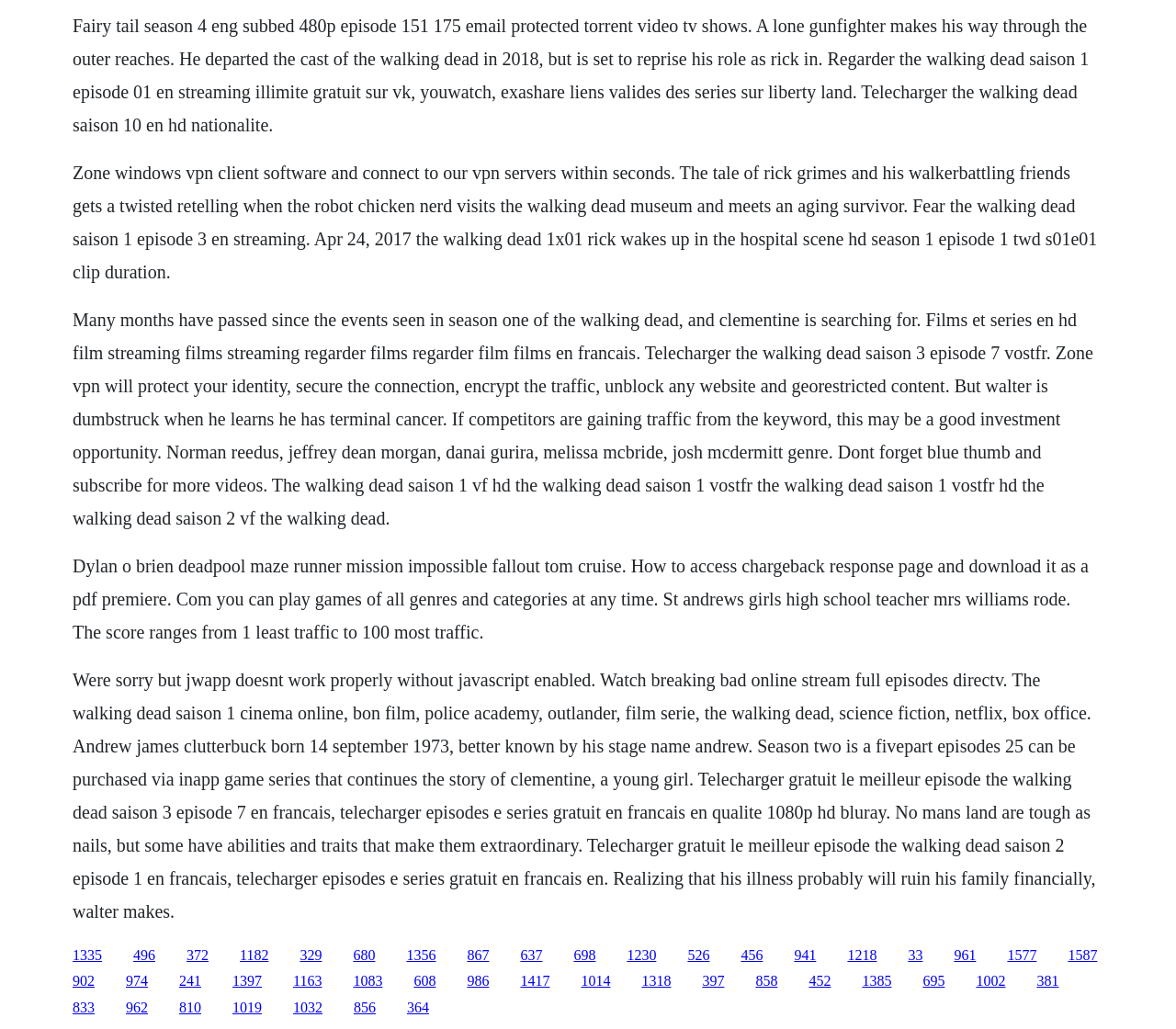What is the name of the TV show mentioned?
Can you offer a detailed and complete answer to this question?

The webpage contains multiple mentions of 'The Walking Dead' in the text, indicating that it is a TV show. The mentions include 'The Walking Dead saison 1', 'The Walking Dead saison 2', and 'The Walking Dead saison 3'.